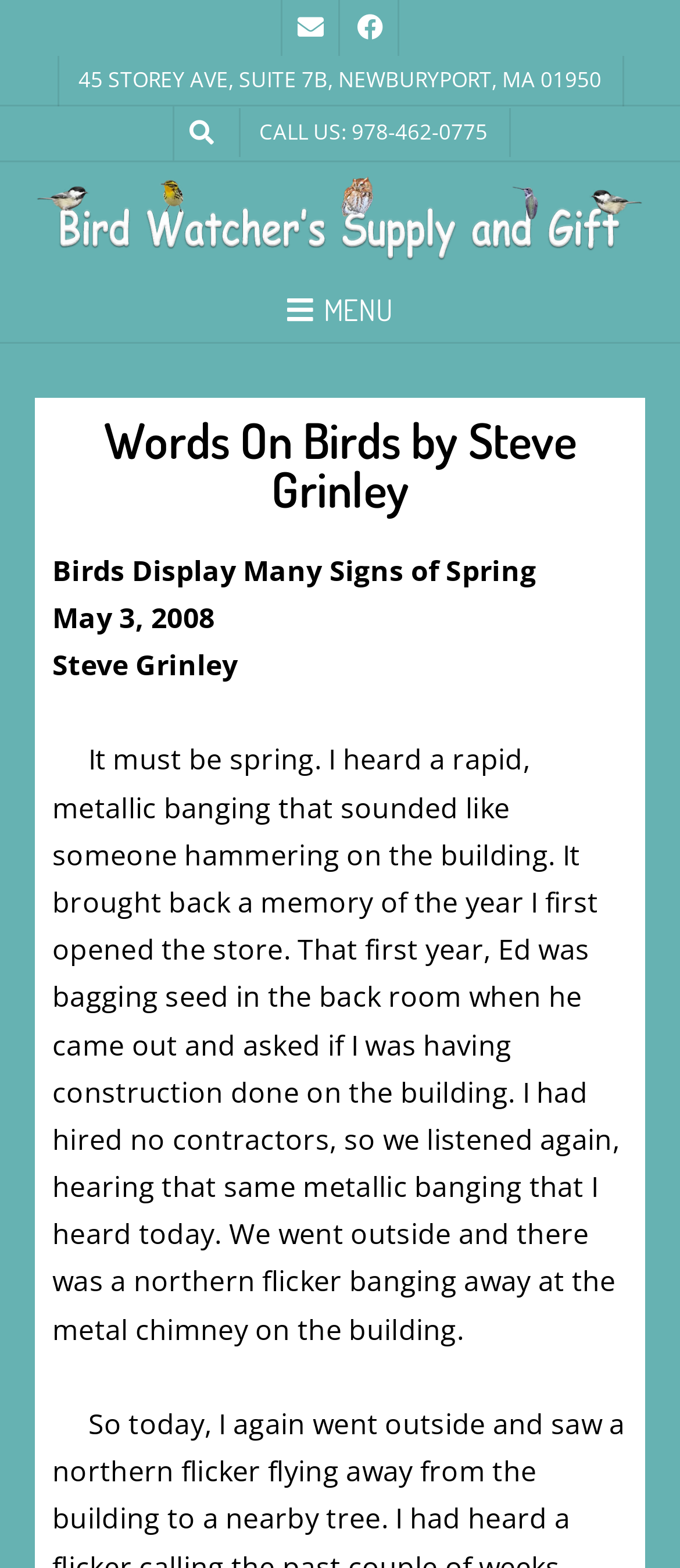Use the details in the image to answer the question thoroughly: 
What is the bird species mentioned in the article?

I found the bird species by reading the article content, which mentions a northern flicker banging away at the metal chimney on the building.